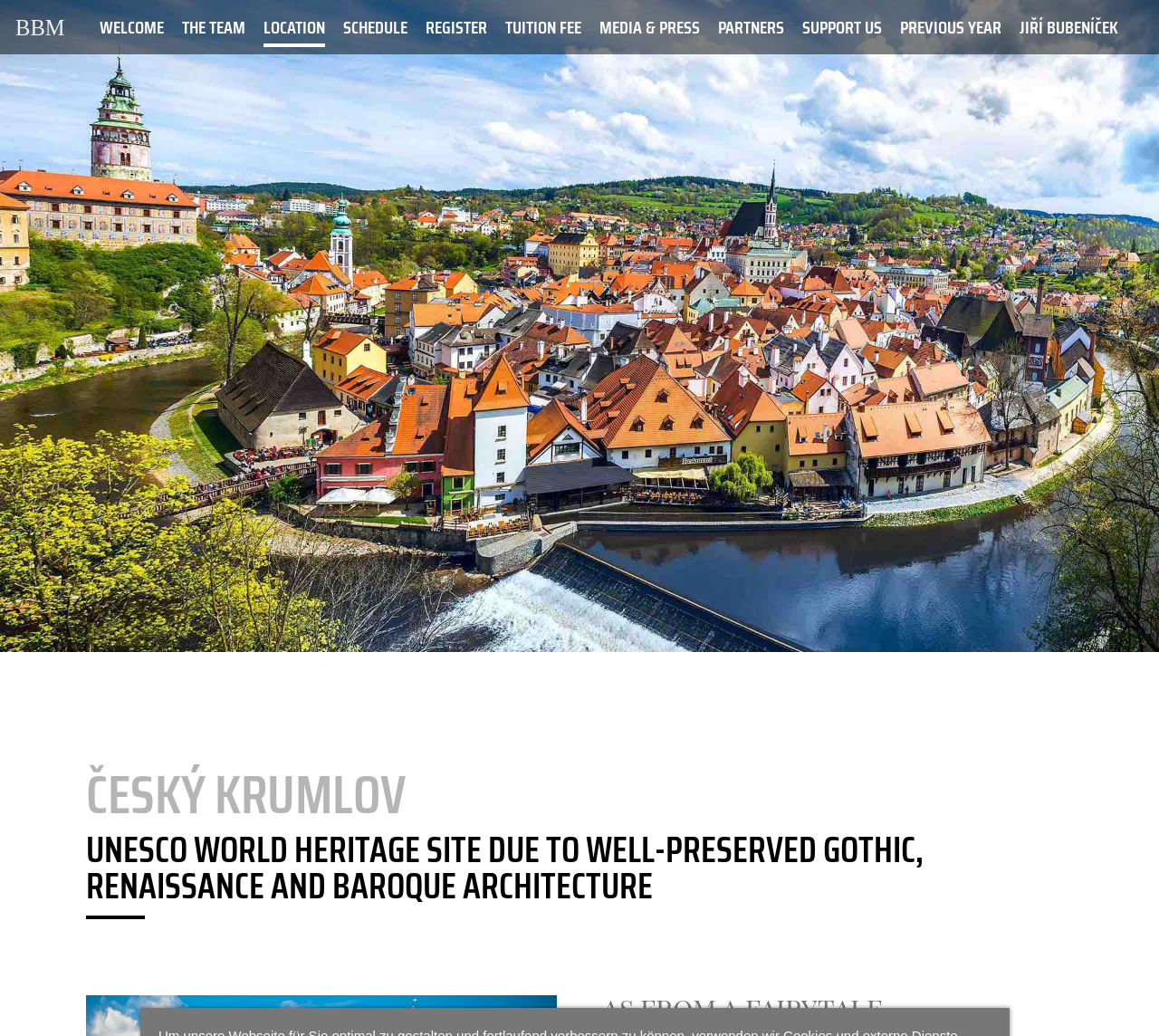Respond to the question below with a concise word or phrase:
How many navigation links are present on the webpage?

11